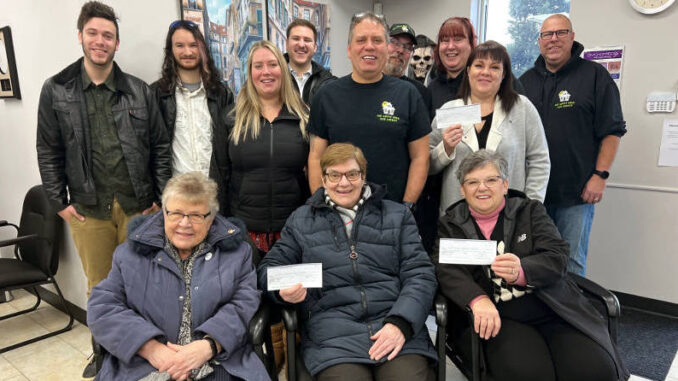What is the amount of the cheque received by the group?
Answer with a single word or phrase by referring to the visual content.

$5,000